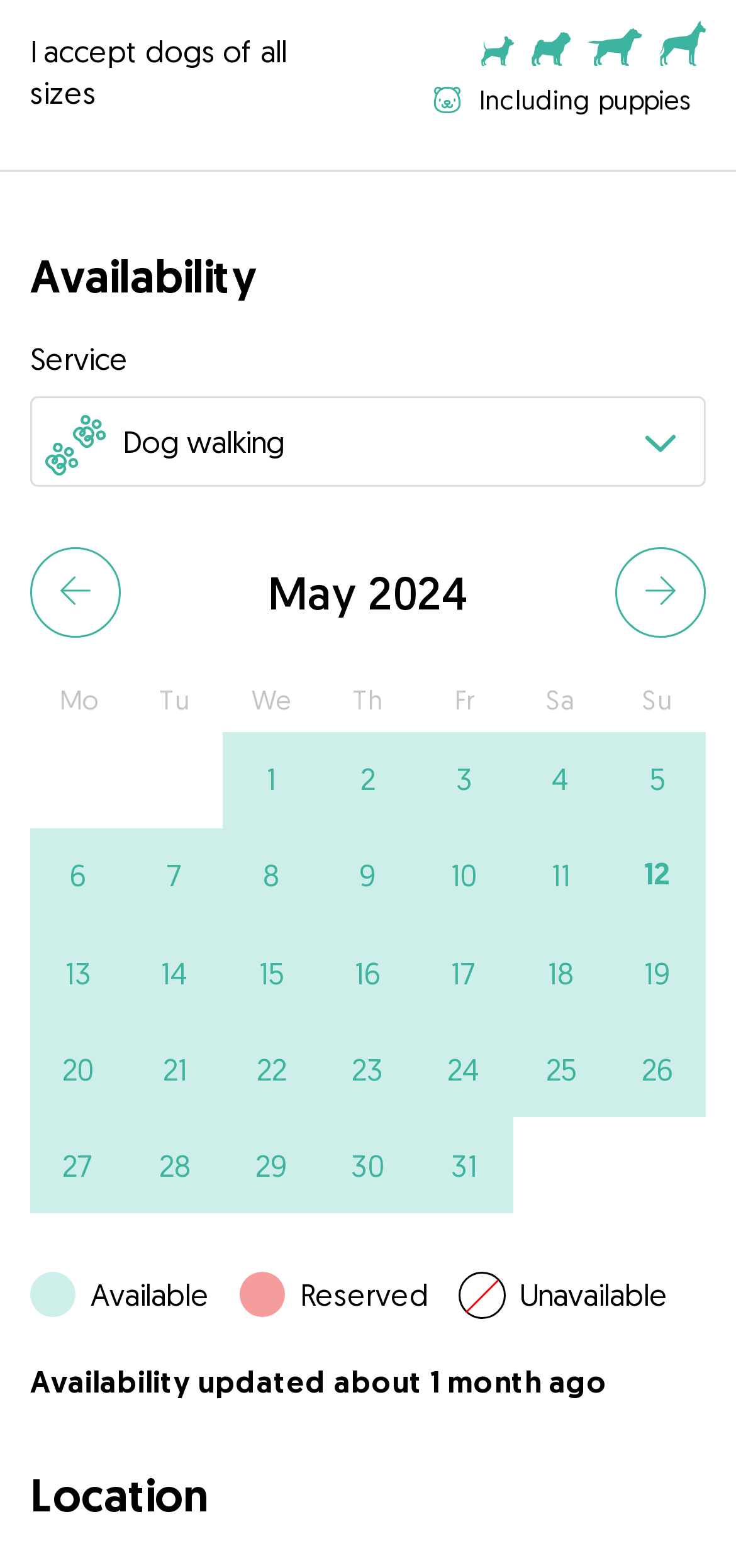Locate the bounding box for the described UI element: "17". Ensure the coordinates are four float numbers between 0 and 1, formatted as [left, top, right, bottom].

[0.566, 0.59, 0.697, 0.651]